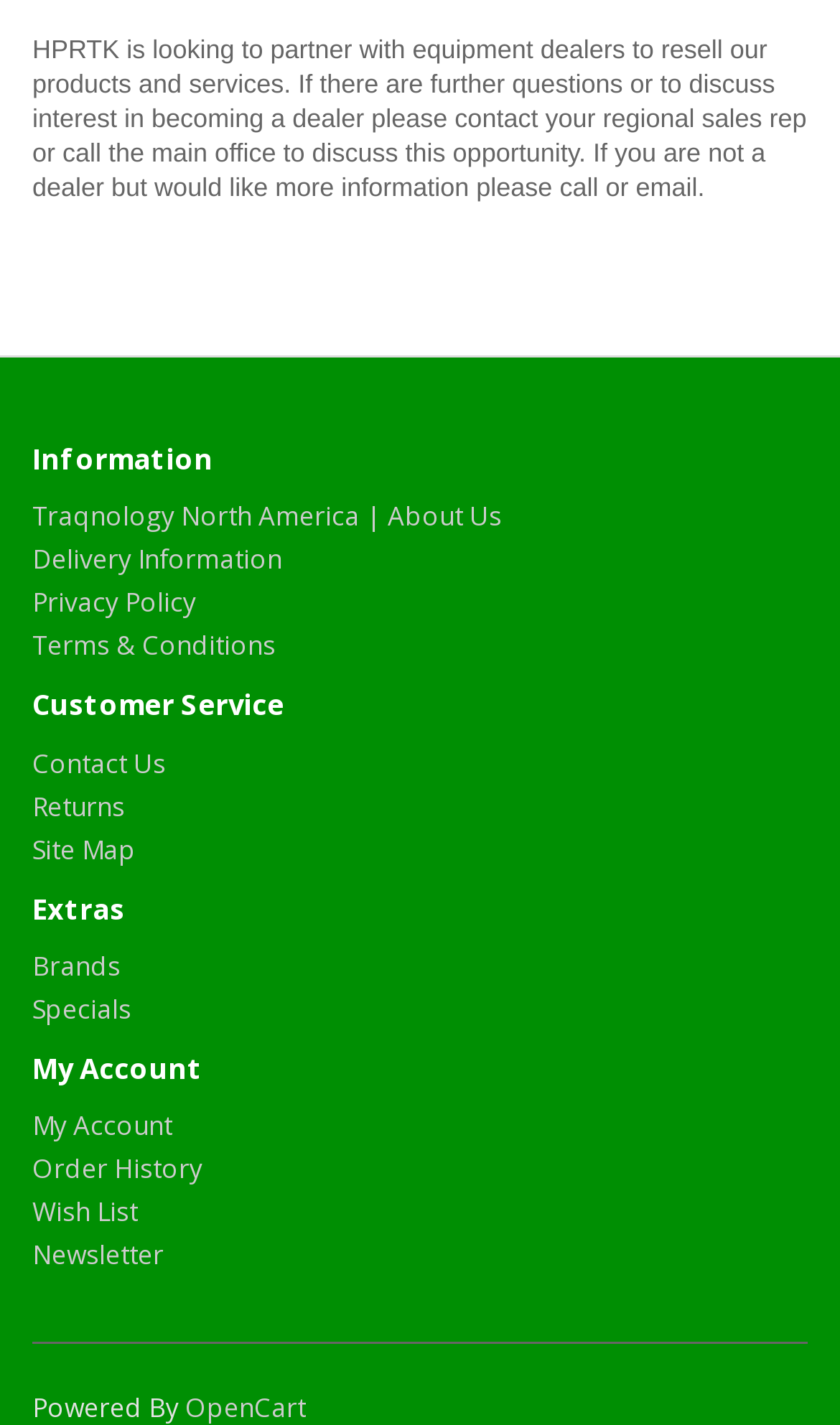Utilize the details in the image to thoroughly answer the following question: What is the purpose of HPRTK?

The purpose of HPRTK is to partner with equipment dealers to resell their products and services, as stated in the static text at the top of the webpage.